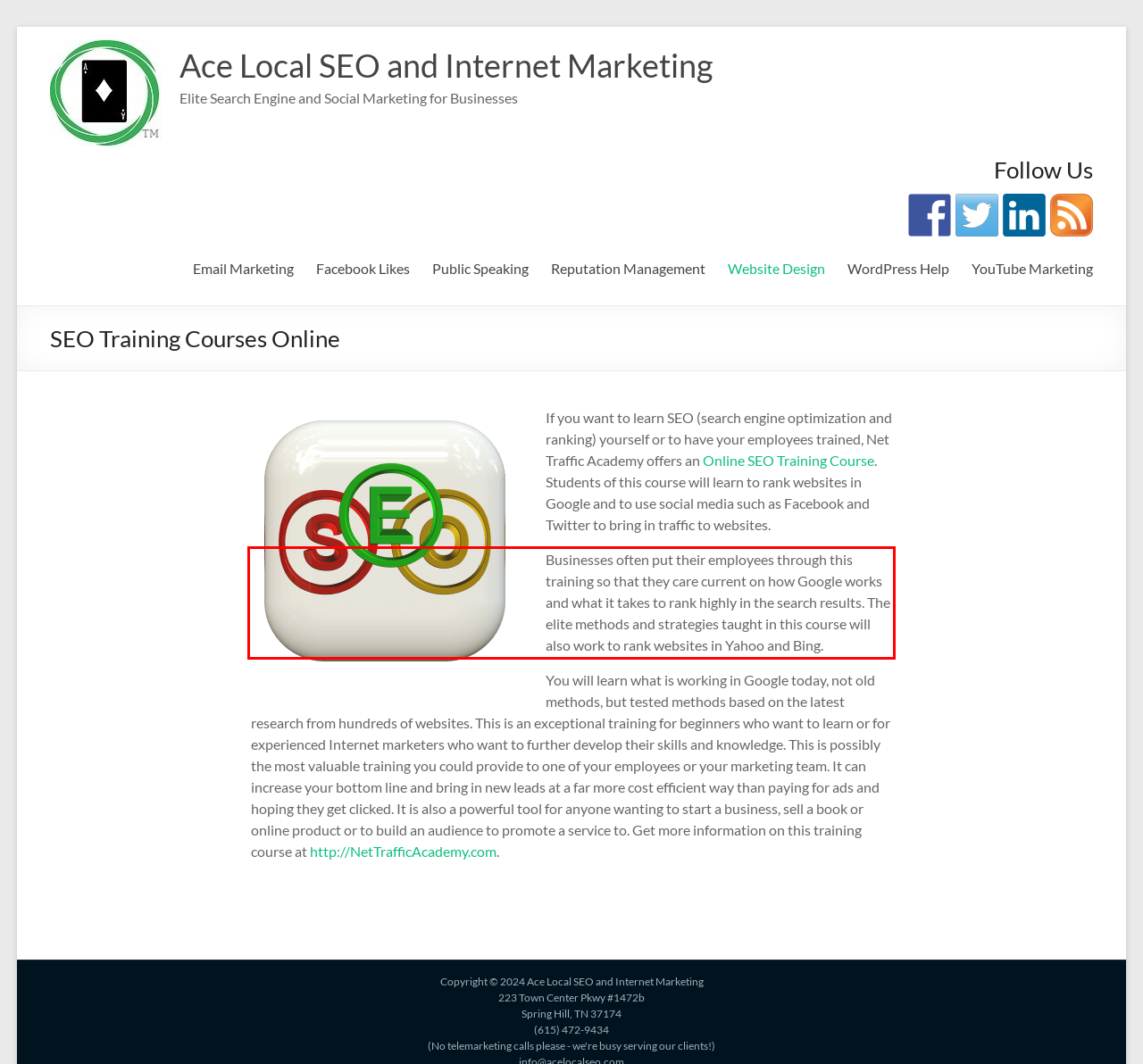Please analyze the provided webpage screenshot and perform OCR to extract the text content from the red rectangle bounding box.

Businesses often put their employees through this training so that they care current on how Google works and what it takes to rank highly in the search results. The elite methods and strategies taught in this course will also work to rank websites in Yahoo and Bing.